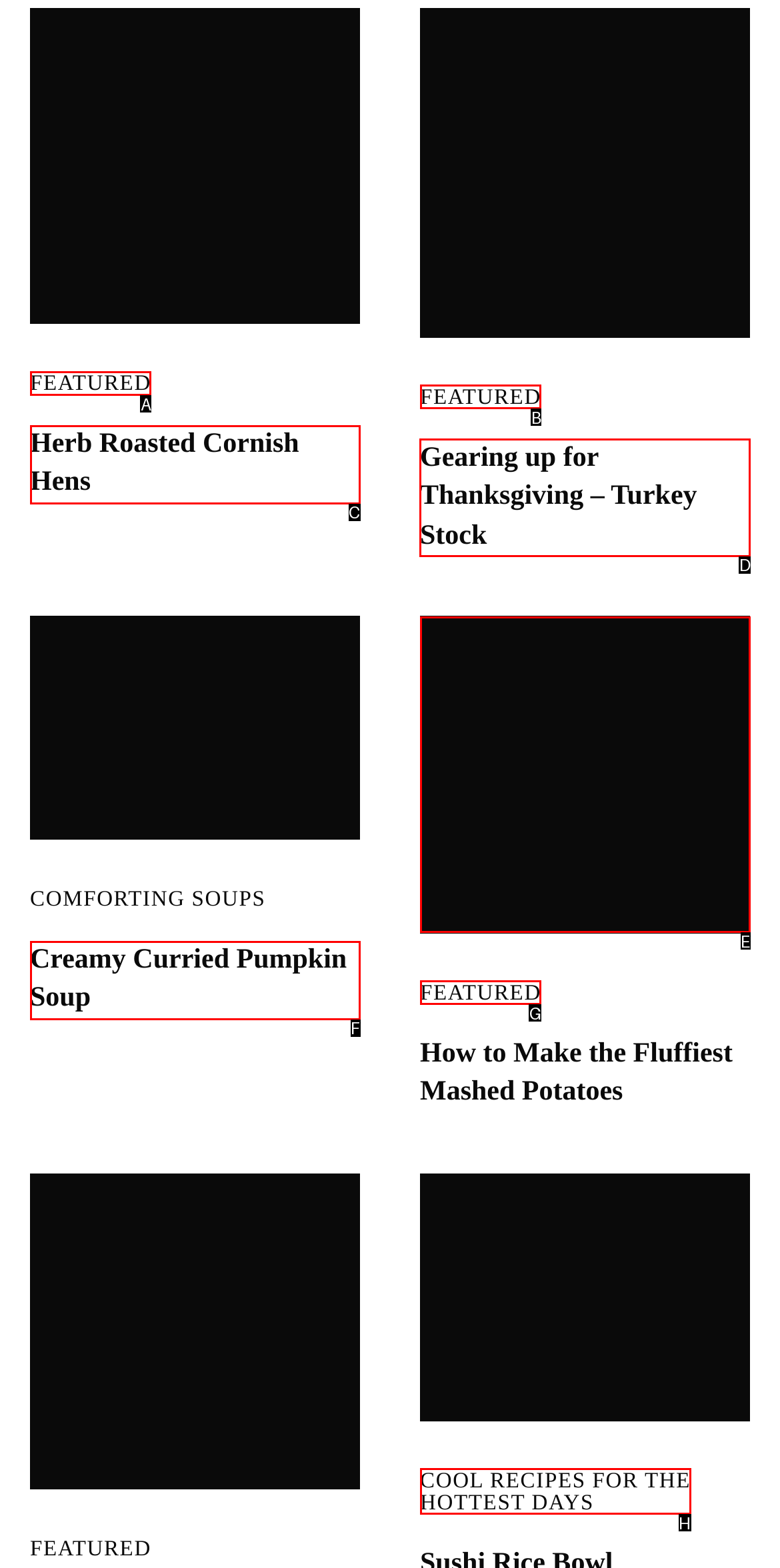Determine the right option to click to perform this task: Read about Gearing up for Thanksgiving – Turkey Stock
Answer with the correct letter from the given choices directly.

D